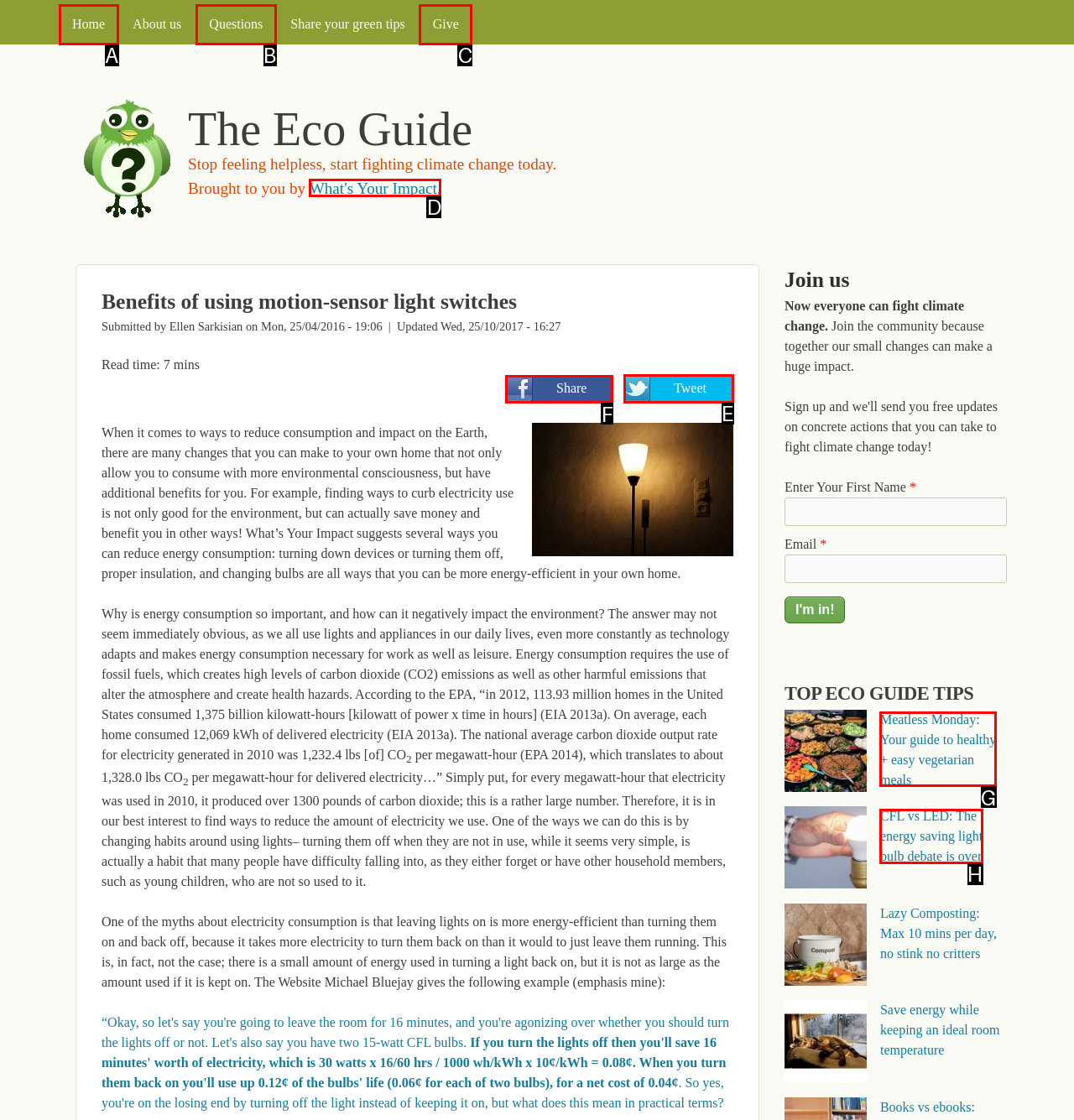Select the correct HTML element to complete the following task: Search for something
Provide the letter of the choice directly from the given options.

None